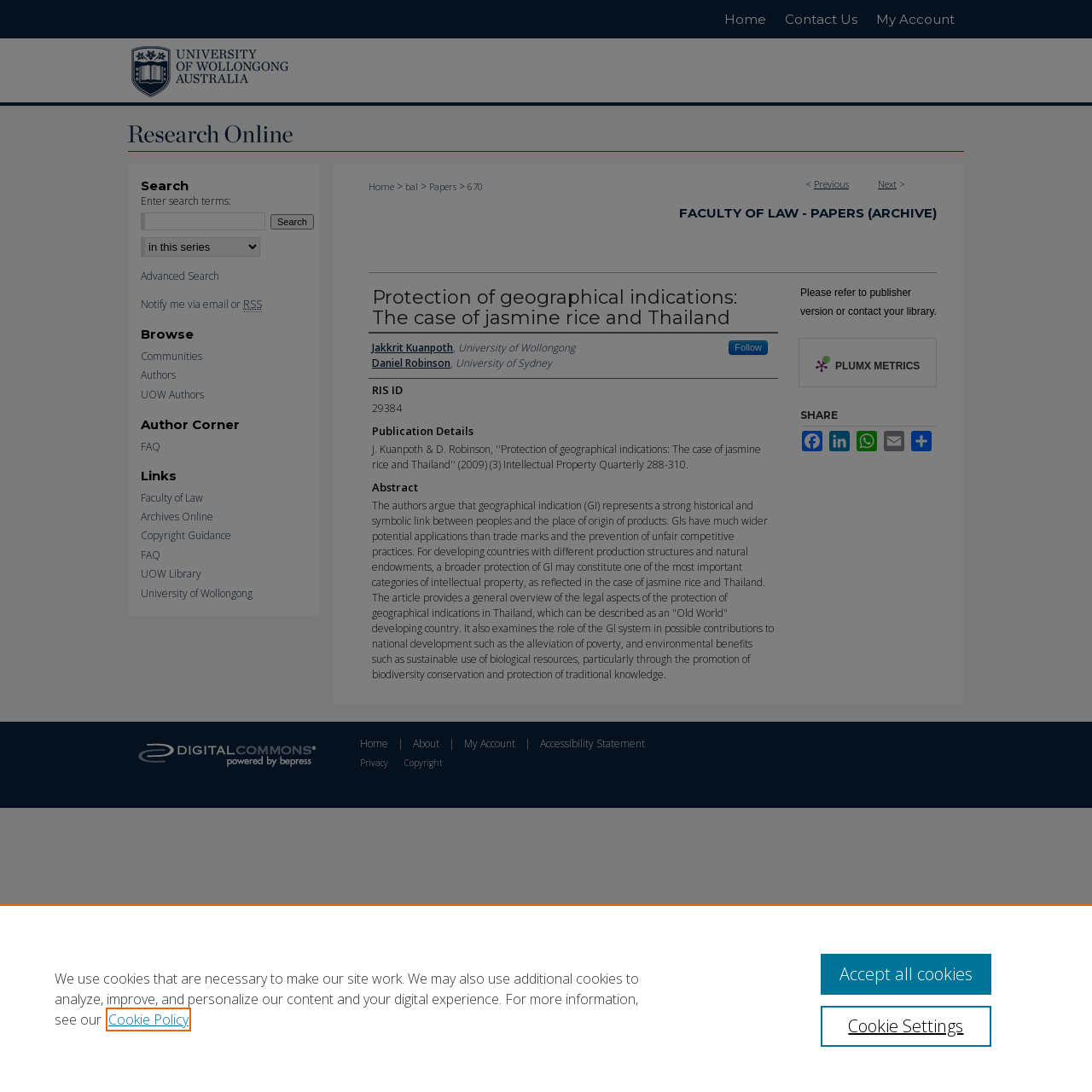Give an extensive and precise description of the webpage.

This webpage appears to be a research paper or article page from the University of Wollongong's Research Online platform. At the top, there is a navigation menu with links to "Menu", "My Account", "Contact Us", and "Home". Below this, there is a university logo and a link to "University of Wollongong" and "Research Online".

The main content of the page is divided into several sections. The first section displays the title of the paper, "Protection of geographical indications: The case of jasmine rice and Thailand", and the authors' names, Jakkrit Kuanpoth and Daniel Robinson, with links to their profiles. Below this, there is a breadcrumb navigation menu showing the path to this page.

The next section displays the abstract of the paper, which discusses the importance of geographical indications (GIs) and their potential applications. This is followed by a section with publication details and a section with links to share the paper on various social media platforms.

On the right side of the page, there is a column with links to "Previous" and "Next" papers, as well as a search bar with options to select the context to search. Below this, there are links to "Browse" by communities, authors, and UOW authors, as well as links to the "Author Corner" and "FAQ".

At the bottom of the page, there are links to various resources, including the Faculty of Law, Archives Online, Copyright Guidance, and the UOW Library. There is also a cookie banner with a link to the privacy policy.

Overall, the page is well-organized and easy to navigate, with clear headings and concise text.